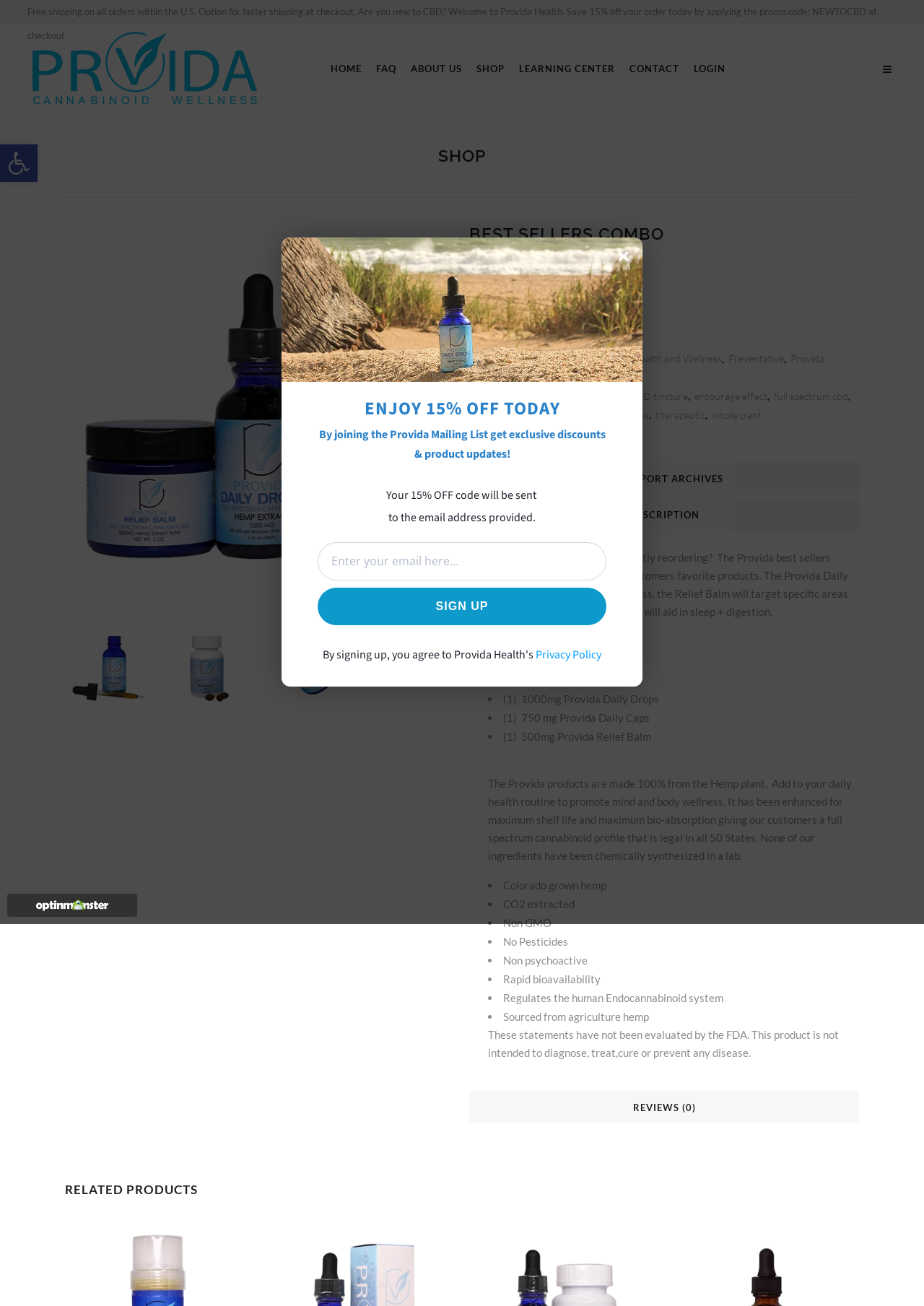What is the extraction method used for Provida products?
Look at the image and provide a detailed response to the question.

The extraction method used for Provida products is CO2 extraction, as mentioned in the product description section under the bullet point 'CO2 extracted'.